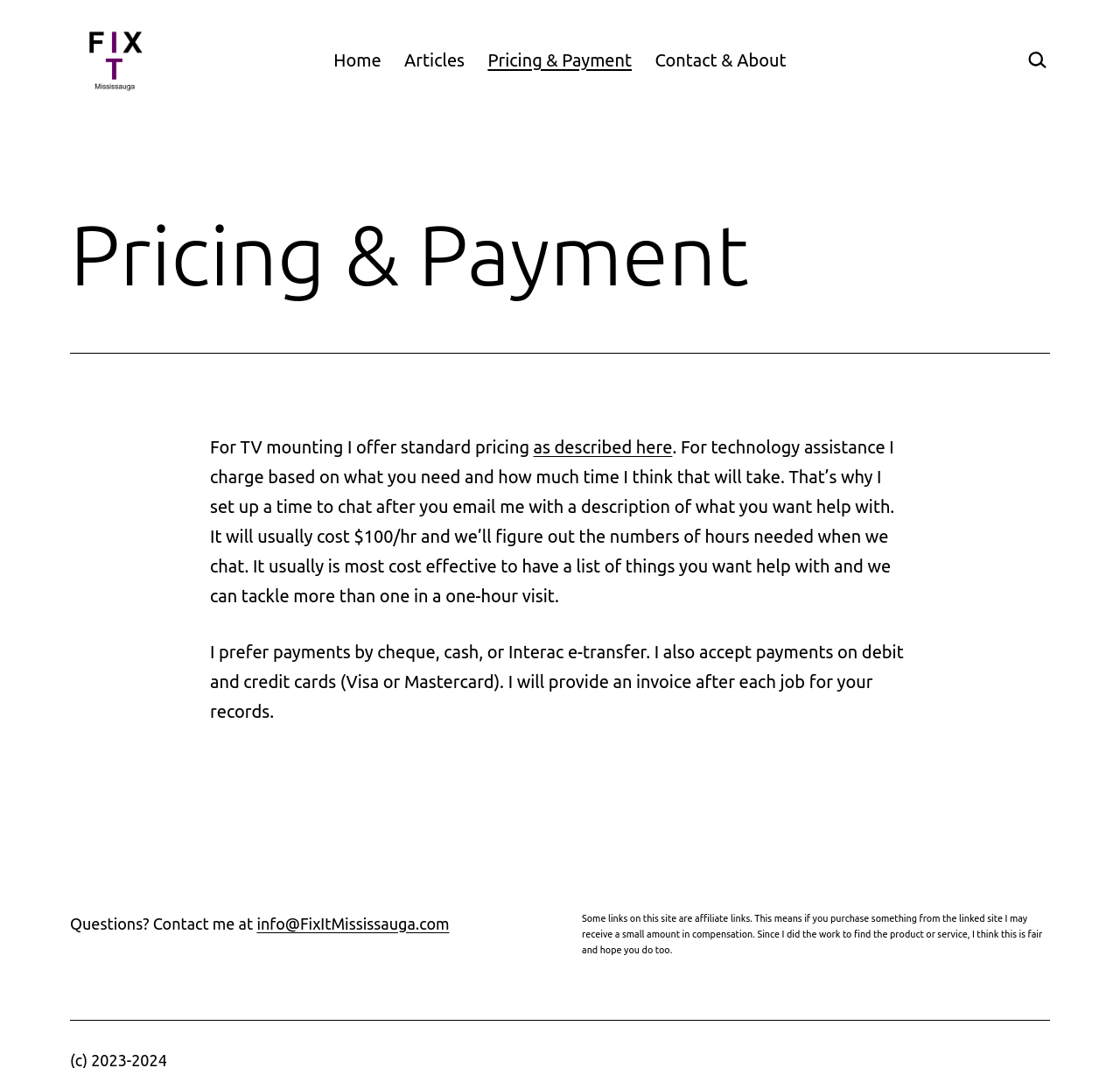What payment methods are accepted?
Provide an in-depth and detailed answer to the question.

The webpage lists the payment methods accepted by the author, which include cheque, cash, Interac e-transfer, and debit or credit cards (specifically Visa or Mastercard). This information is provided in the paragraph that discusses payment options.